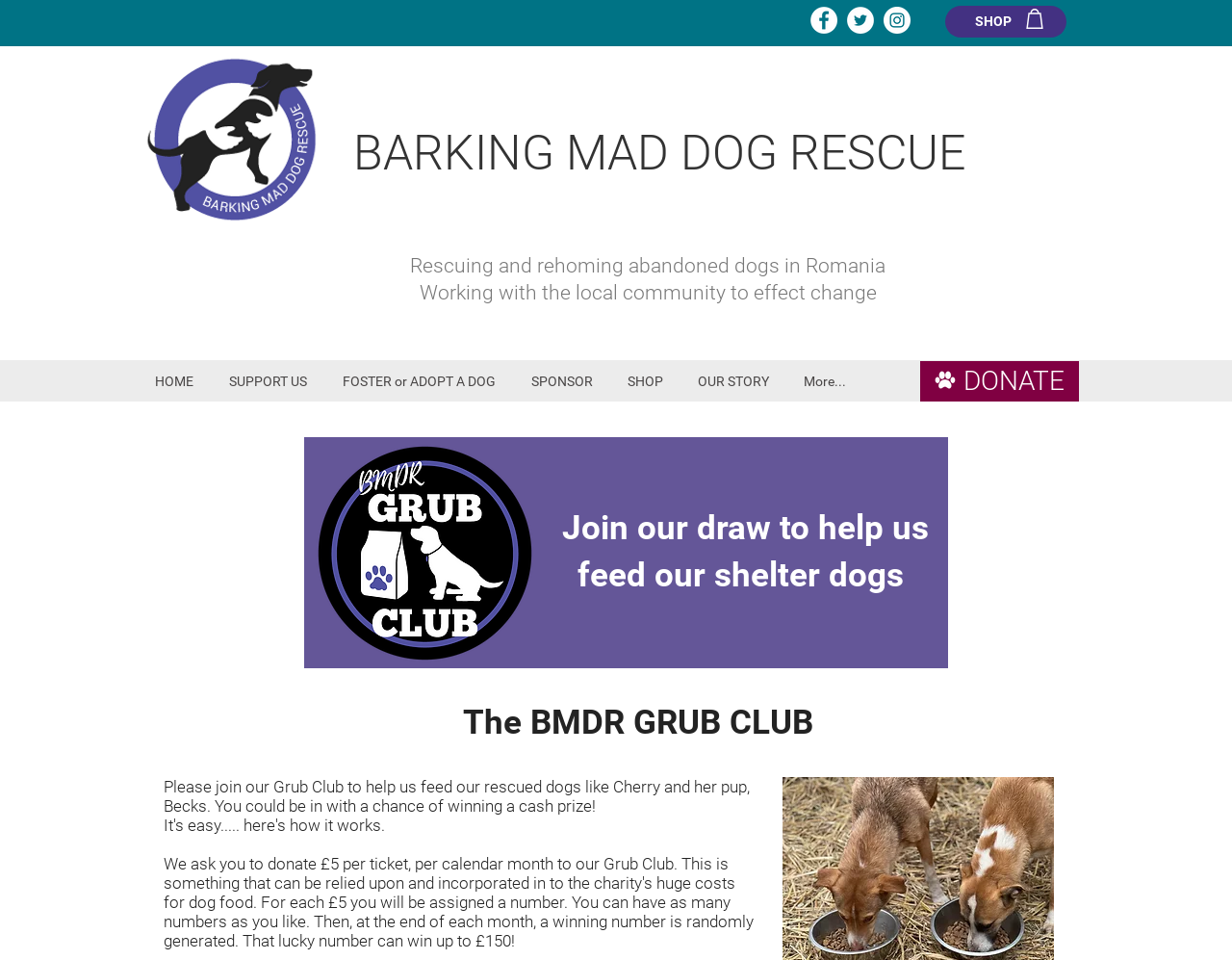What is the navigation menu item that comes after 'SUPPORT US'?
From the details in the image, answer the question comprehensively.

The navigation menu items can be found in the navigation element with the text 'Site', and the item that comes after 'SUPPORT US' is 'FOSTER or ADOPT A DOG'.